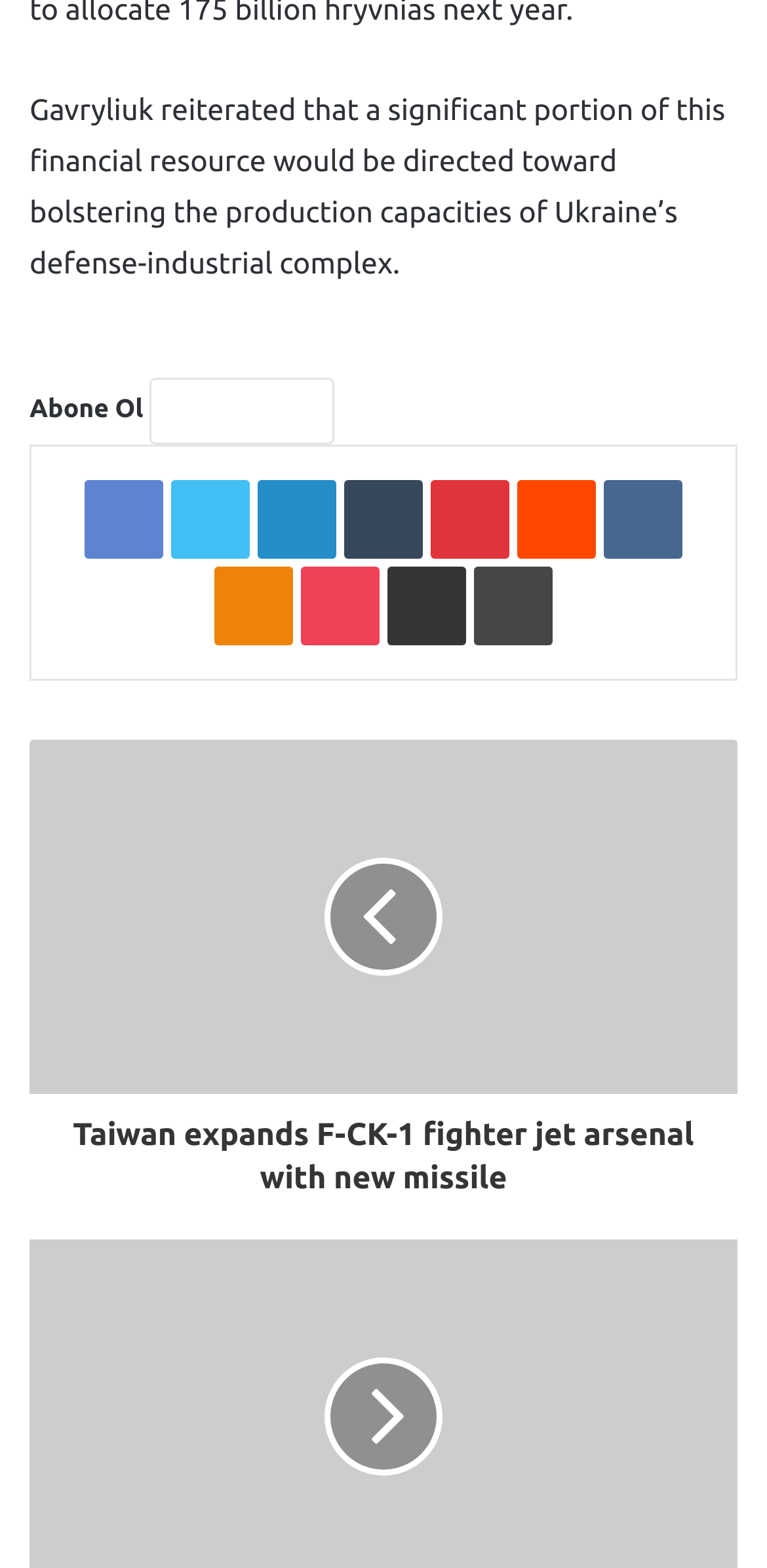Provide a single word or phrase answer to the question: 
How many links are present in the webpage?

14